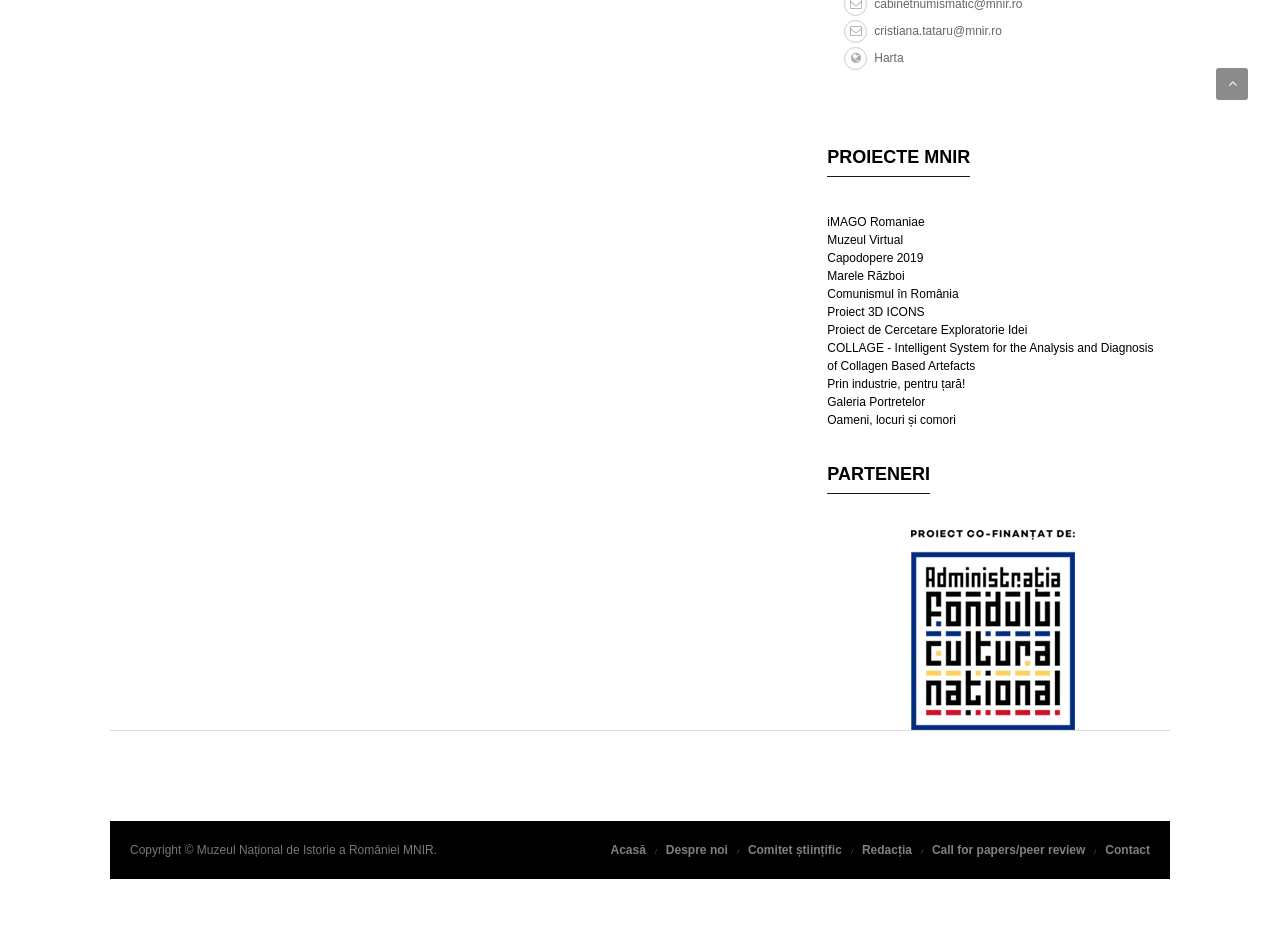Point out the bounding box coordinates of the section to click in order to follow this instruction: "Learn about Proiect 3D ICONS".

[0.646, 0.328, 0.722, 0.343]